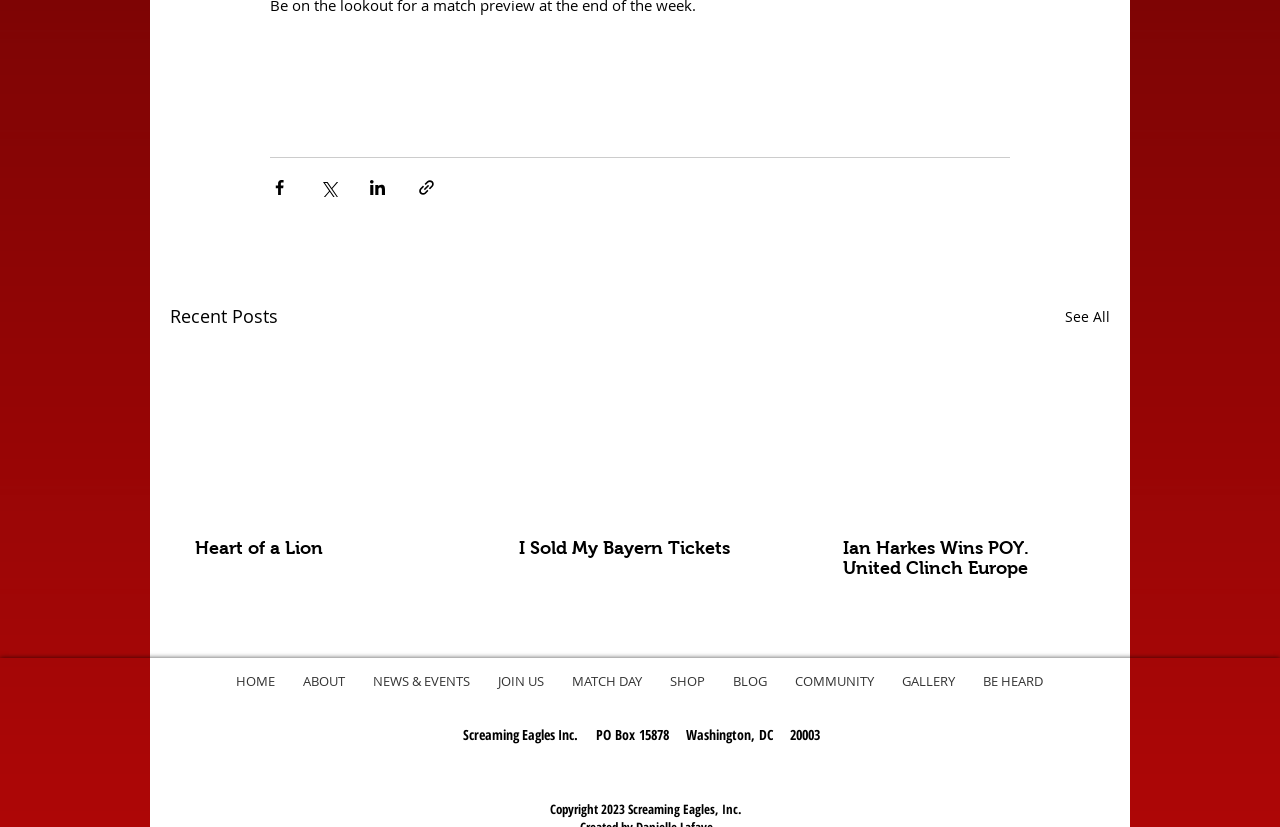Please specify the coordinates of the bounding box for the element that should be clicked to carry out this instruction: "See all recent posts". The coordinates must be four float numbers between 0 and 1, formatted as [left, top, right, bottom].

[0.832, 0.365, 0.867, 0.4]